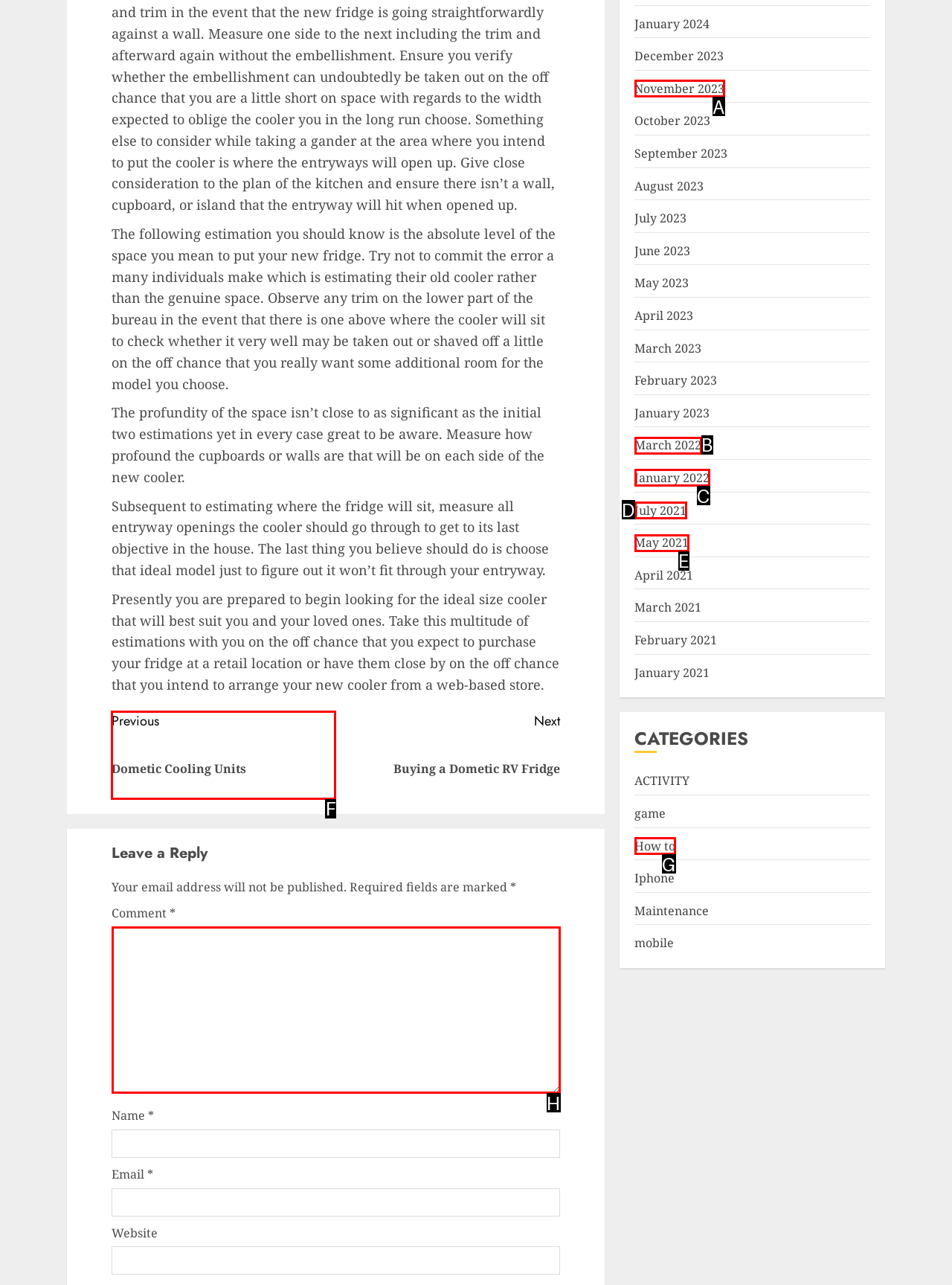Tell me which one HTML element you should click to complete the following task: Click 'Previous post: Dometic Cooling Units'
Answer with the option's letter from the given choices directly.

F